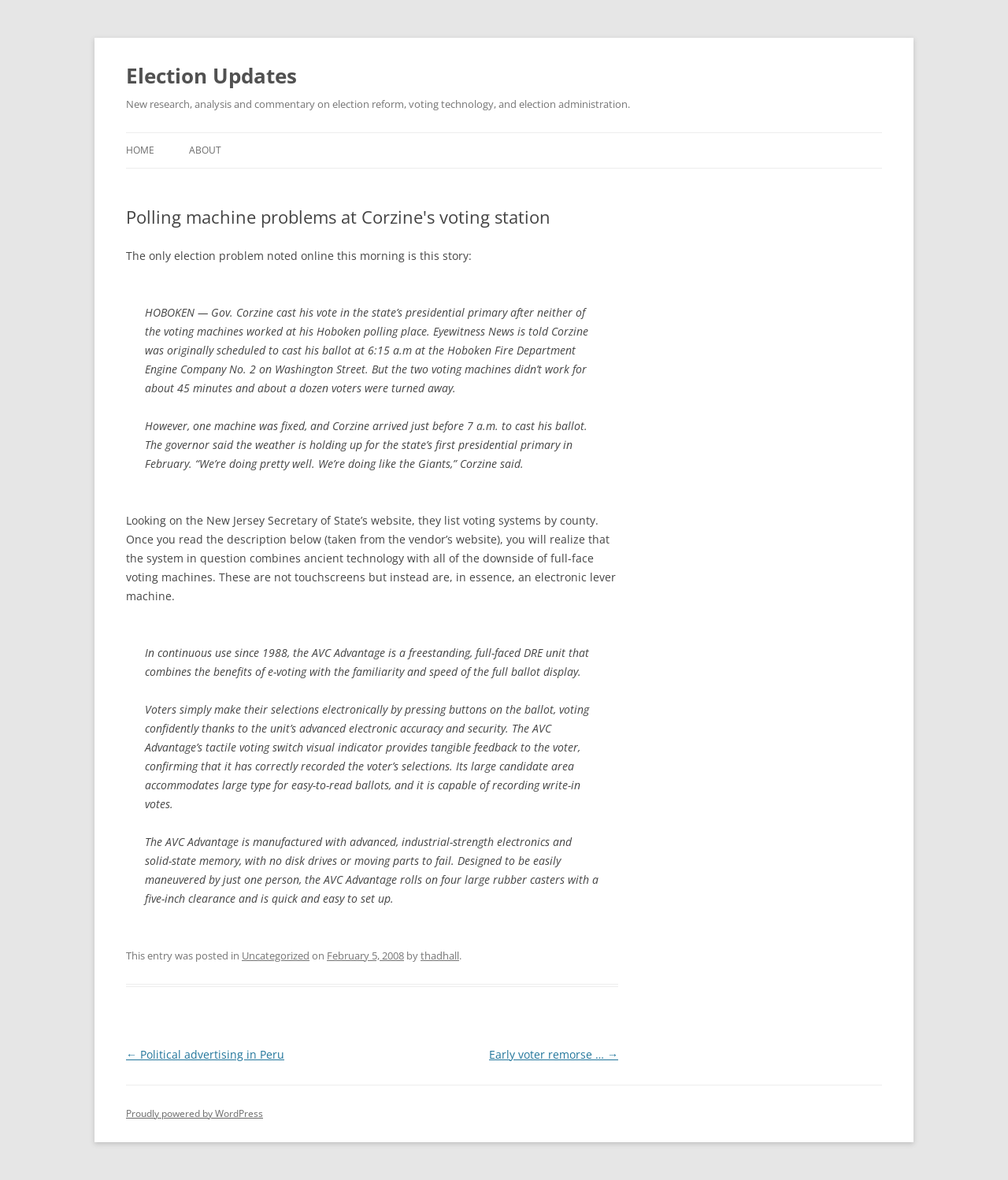Identify the bounding box coordinates of the part that should be clicked to carry out this instruction: "Go to 'HOME'".

[0.125, 0.113, 0.153, 0.142]